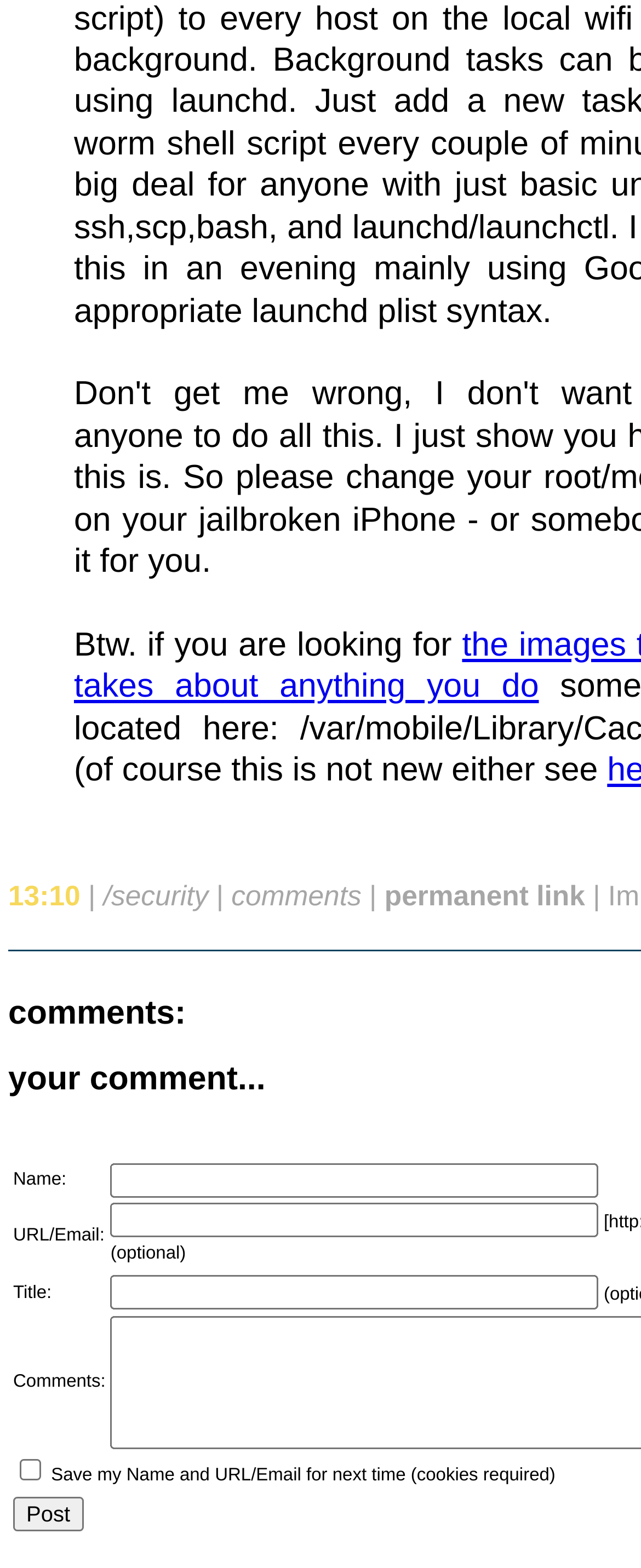Examine the screenshot and answer the question in as much detail as possible: What is the button text in the comment section?

I examined the comment section and found a button at the bottom. The text on this button is 'Post', which suggests that clicking it will submit the comment.